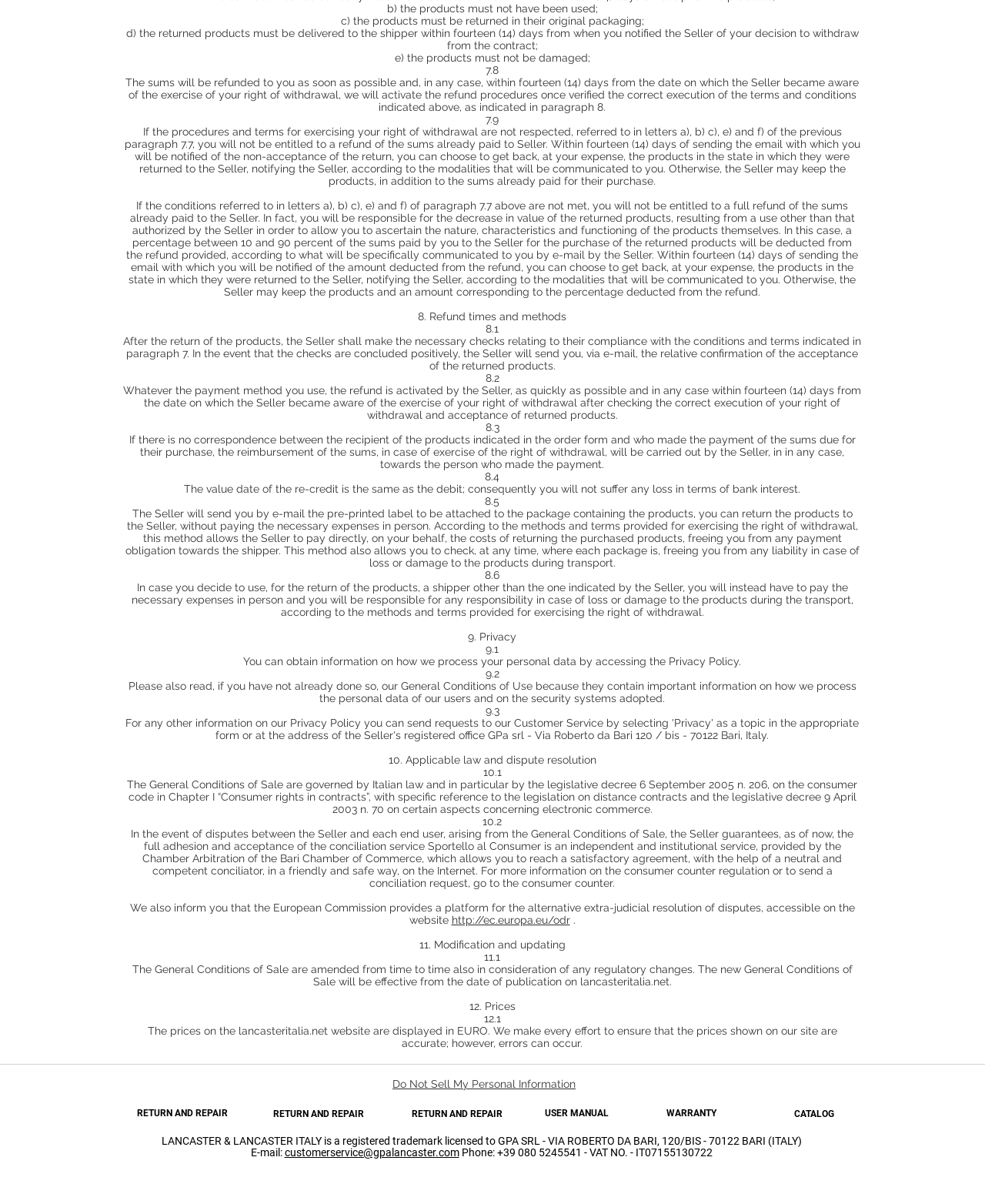Identify the bounding box of the UI element described as follows: "USER MANUAL". Provide the coordinates as four float numbers in the range of 0 to 1 [left, top, right, bottom].

[0.549, 0.908, 0.621, 0.942]